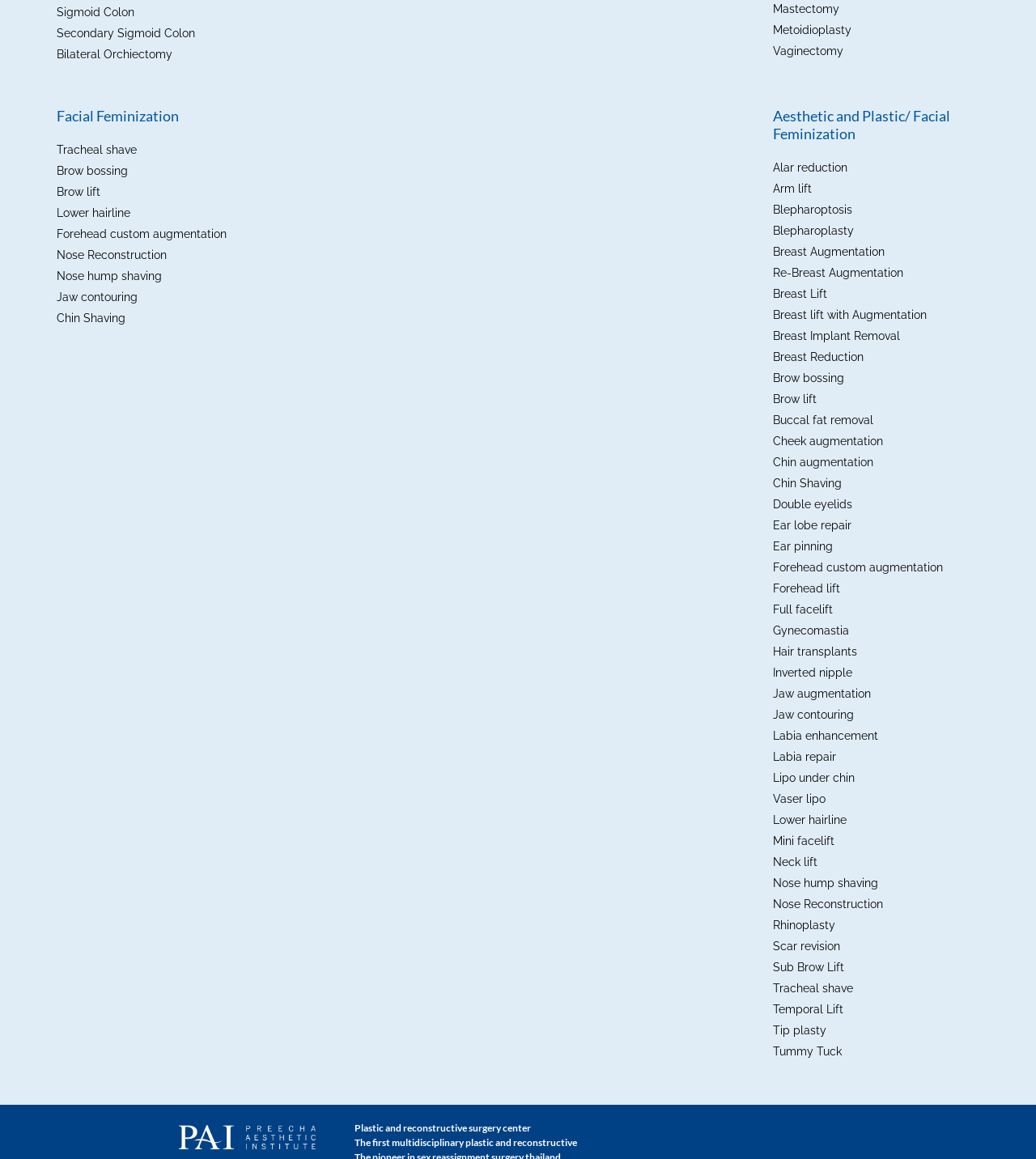Pinpoint the bounding box coordinates of the clickable element needed to complete the instruction: "Click on Tracheal shave". The coordinates should be provided as four float numbers between 0 and 1: [left, top, right, bottom].

[0.055, 0.122, 0.132, 0.137]